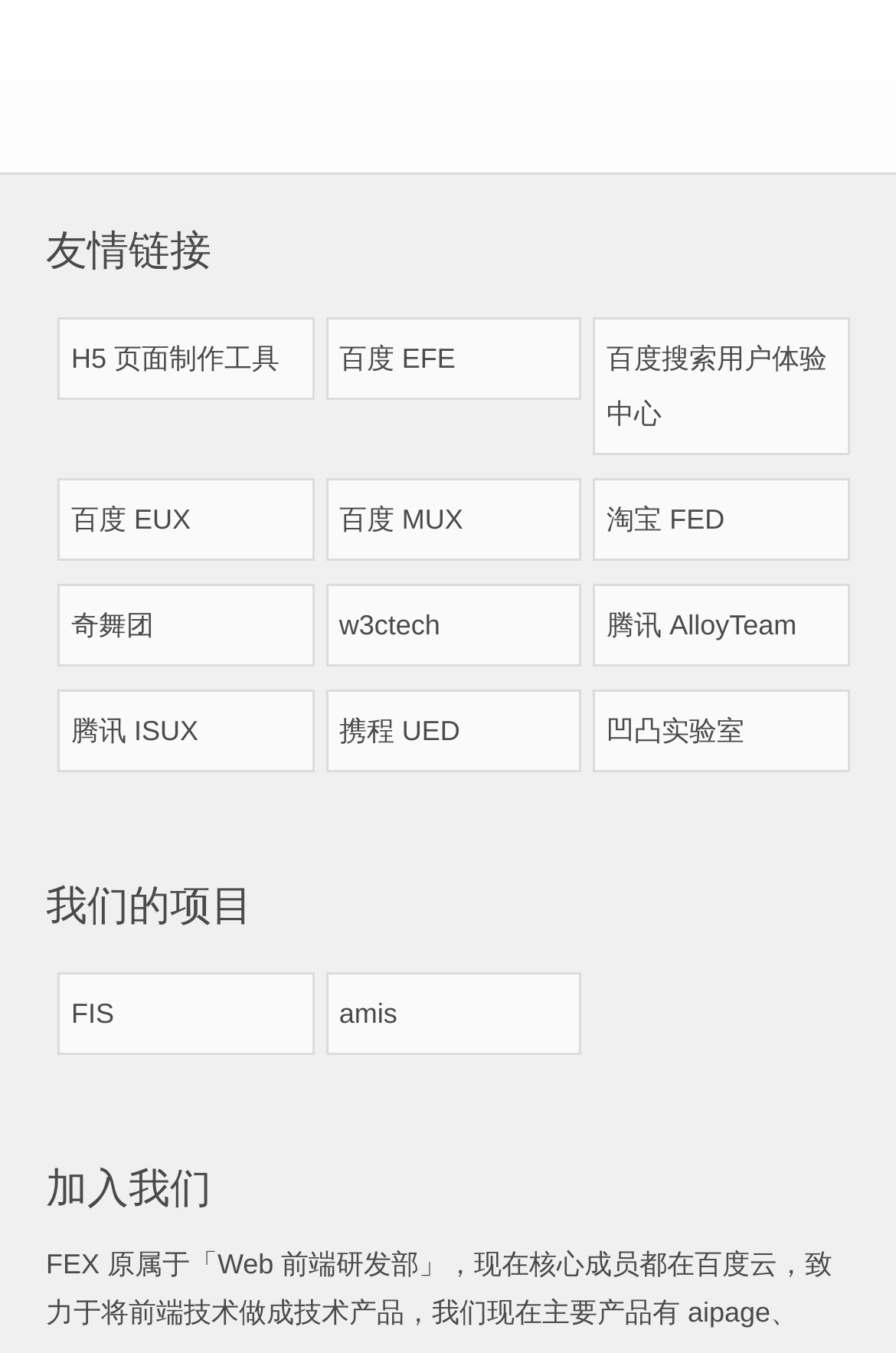Please give a succinct answer to the question in one word or phrase:
What is the category of links in the first section?

Friendship links